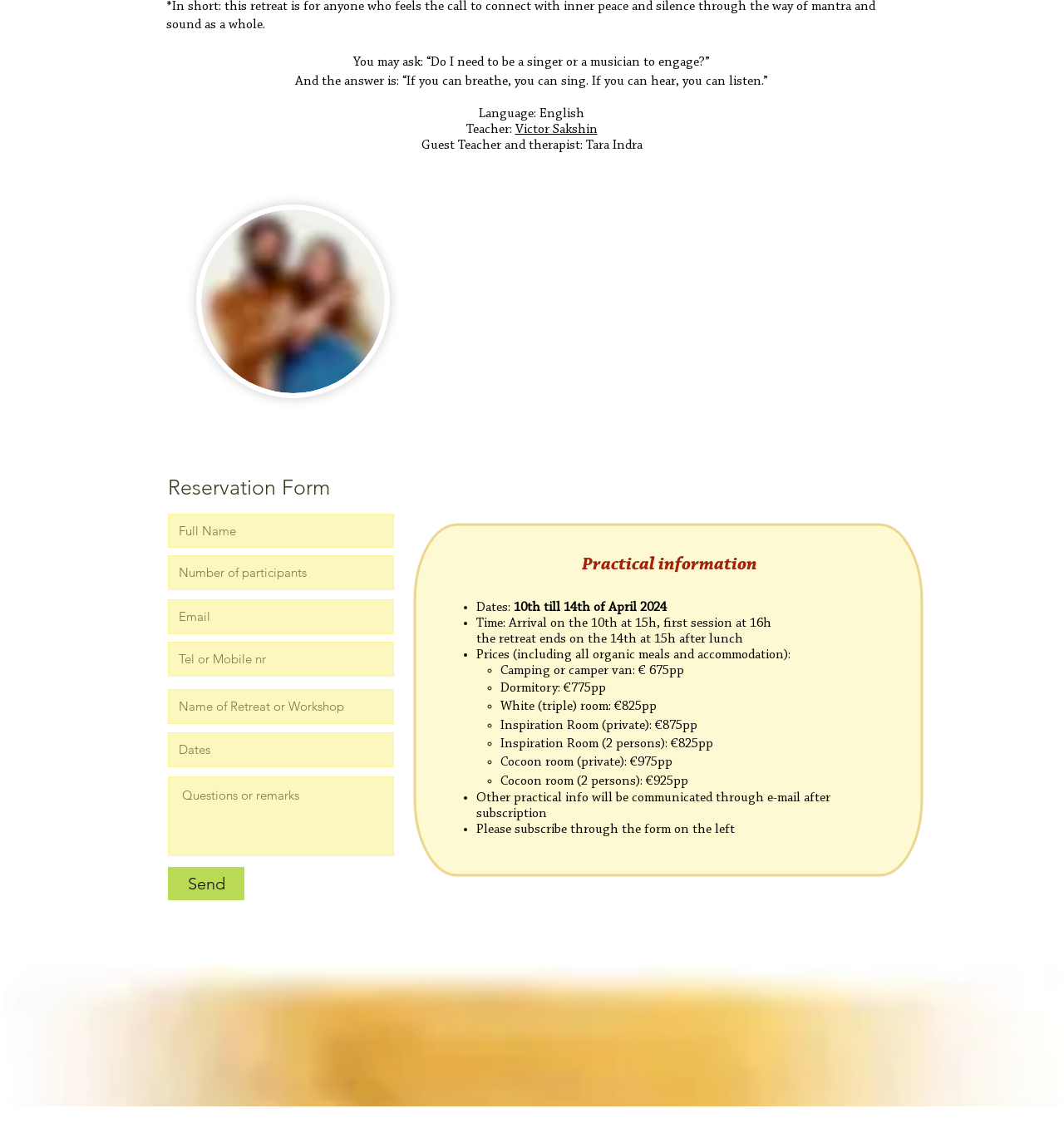Based on the image, give a detailed response to the question: What is the arrival time on the 10th?

I found the answer by looking at the text 'Time: Arrival on the 10th at 15h, first session at 16h' which is located under the 'Practical information' heading.